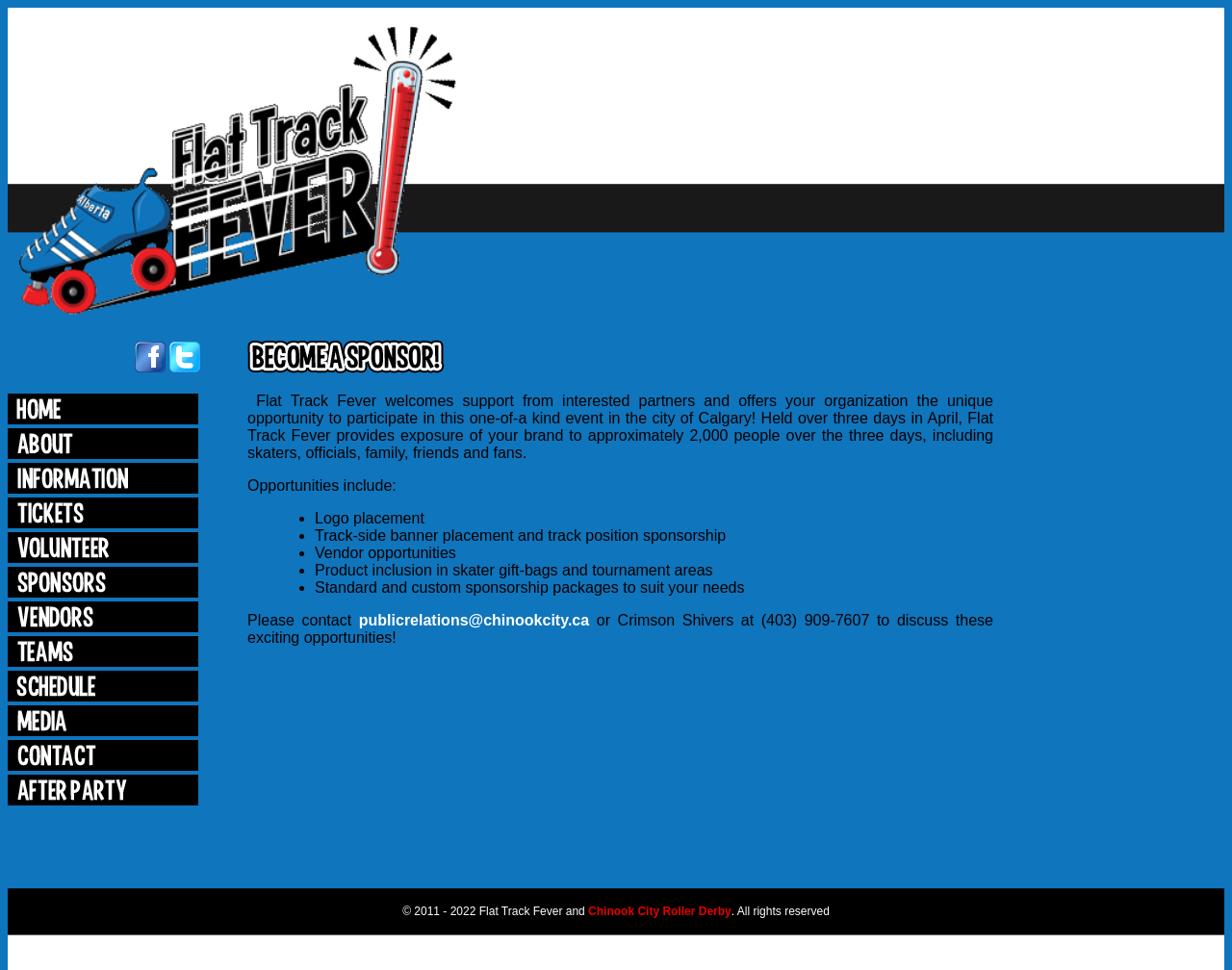Please give a succinct answer to the question in one word or phrase:
What is one of the sponsorship opportunities mentioned?

Logo placement